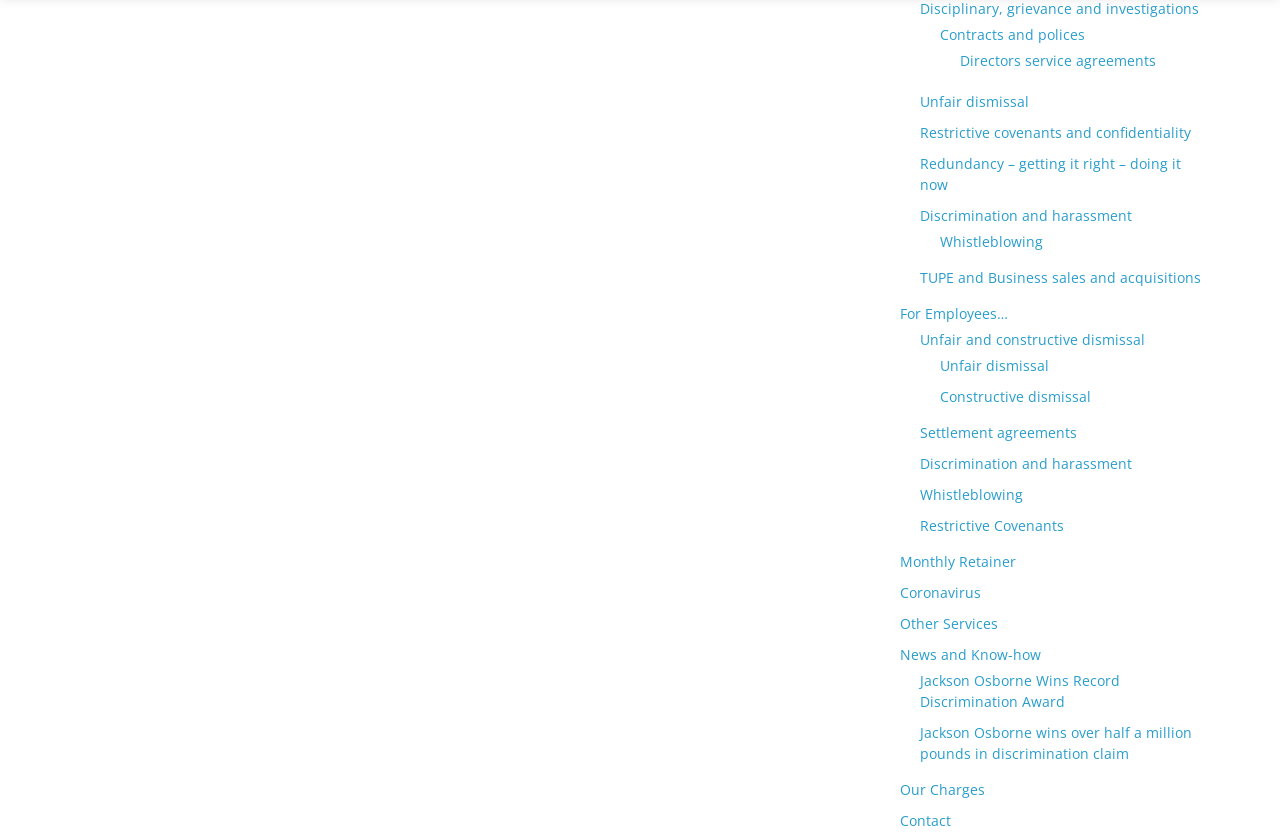Identify the bounding box coordinates for the region of the element that should be clicked to carry out the instruction: "View contracts and policies". The bounding box coordinates should be four float numbers between 0 and 1, i.e., [left, top, right, bottom].

[0.734, 0.03, 0.848, 0.053]